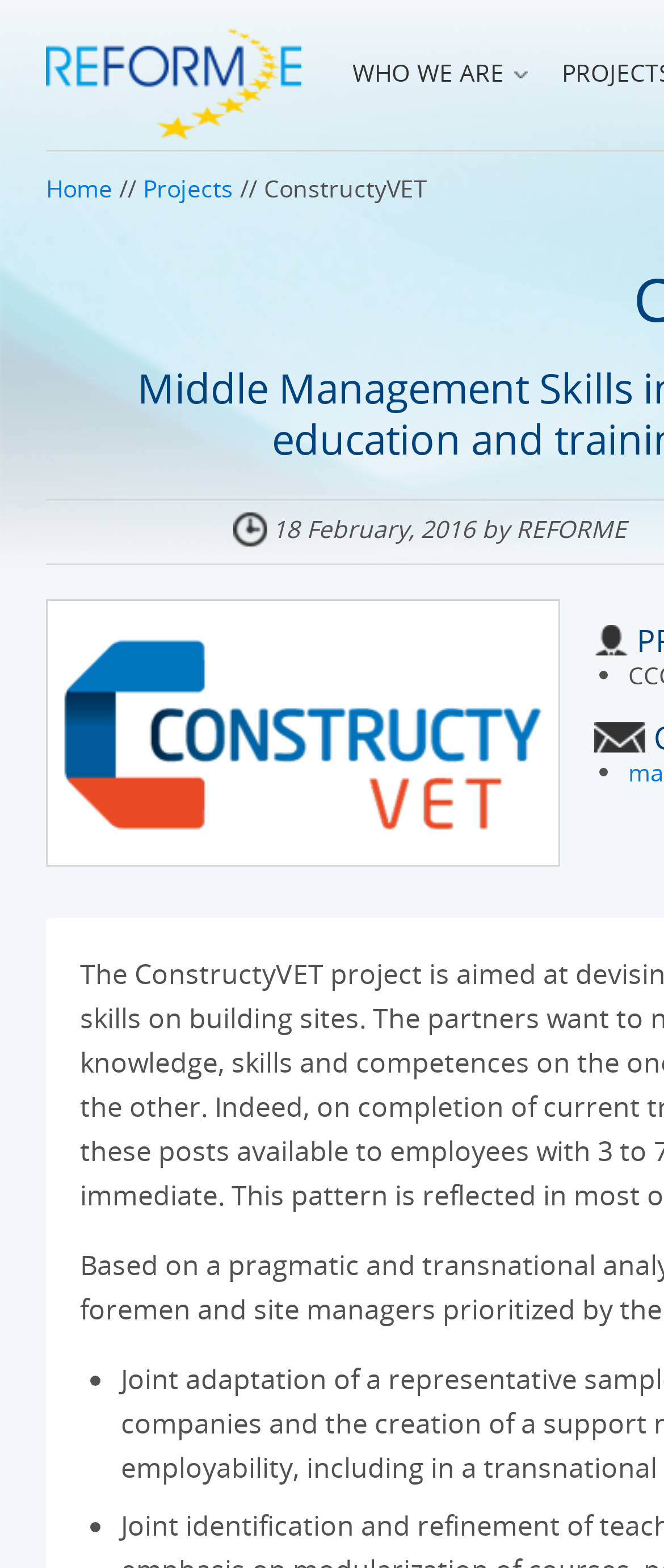Calculate the bounding box coordinates for the UI element based on the following description: "Home". Ensure the coordinates are four float numbers between 0 and 1, i.e., [left, top, right, bottom].

[0.069, 0.11, 0.169, 0.13]